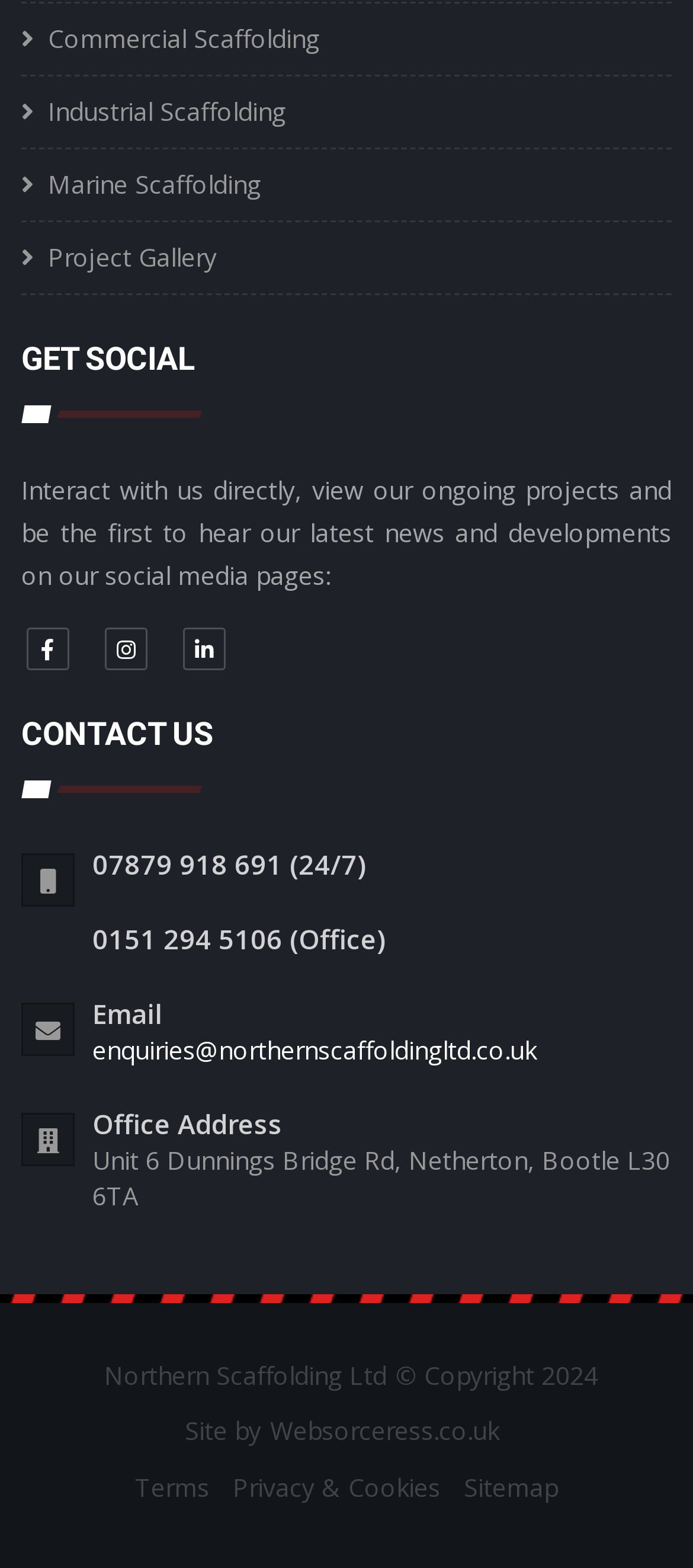Provide a short, one-word or phrase answer to the question below:
Who designed the website?

Websorceress.co.uk